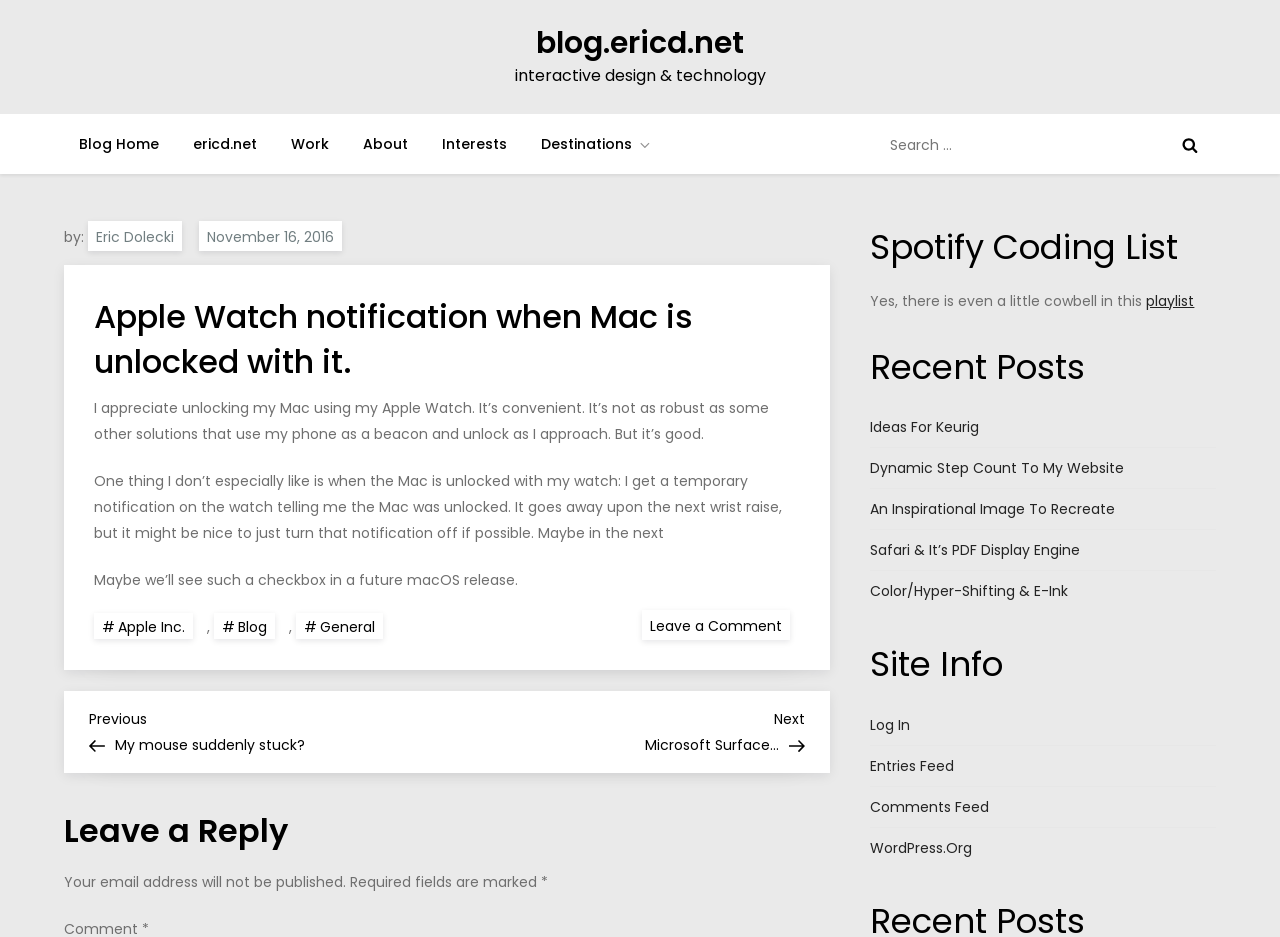Determine the main text heading of the webpage and provide its content.

Apple Watch notification when Mac is unlocked with it.